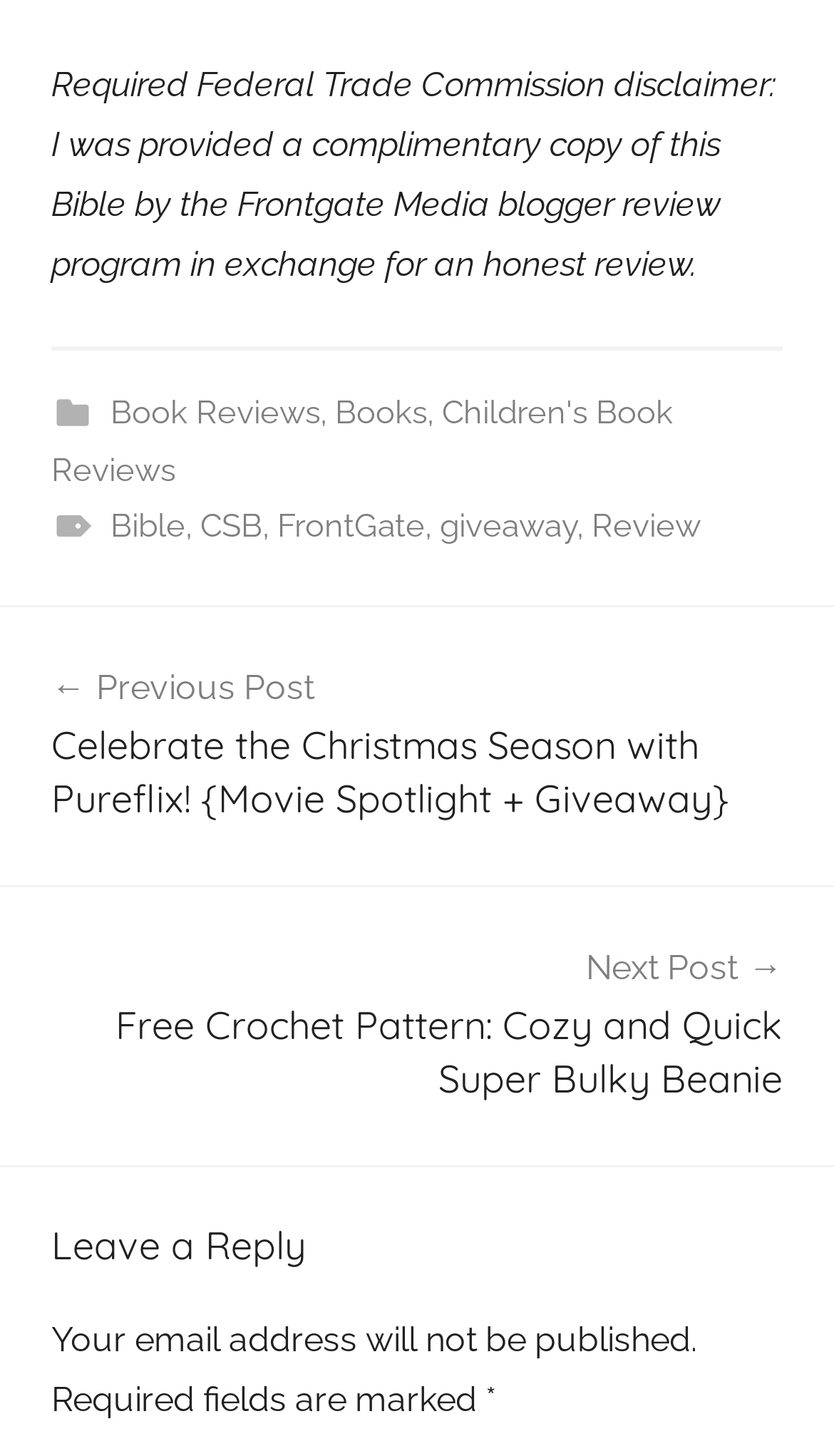Locate the bounding box coordinates of the element I should click to achieve the following instruction: "Go to the 'Children's Book Reviews' page".

[0.062, 0.271, 0.806, 0.336]